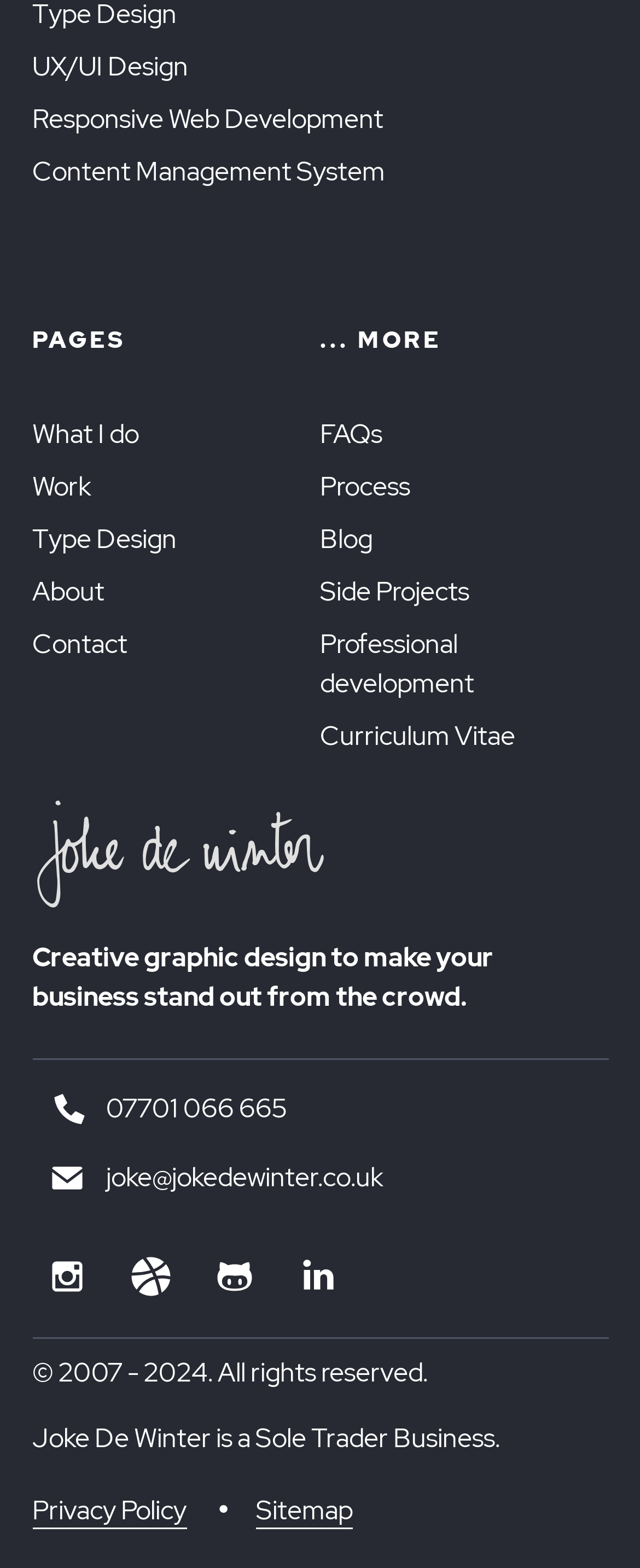Please mark the bounding box coordinates of the area that should be clicked to carry out the instruction: "Visit the About page".

[0.05, 0.366, 0.163, 0.388]